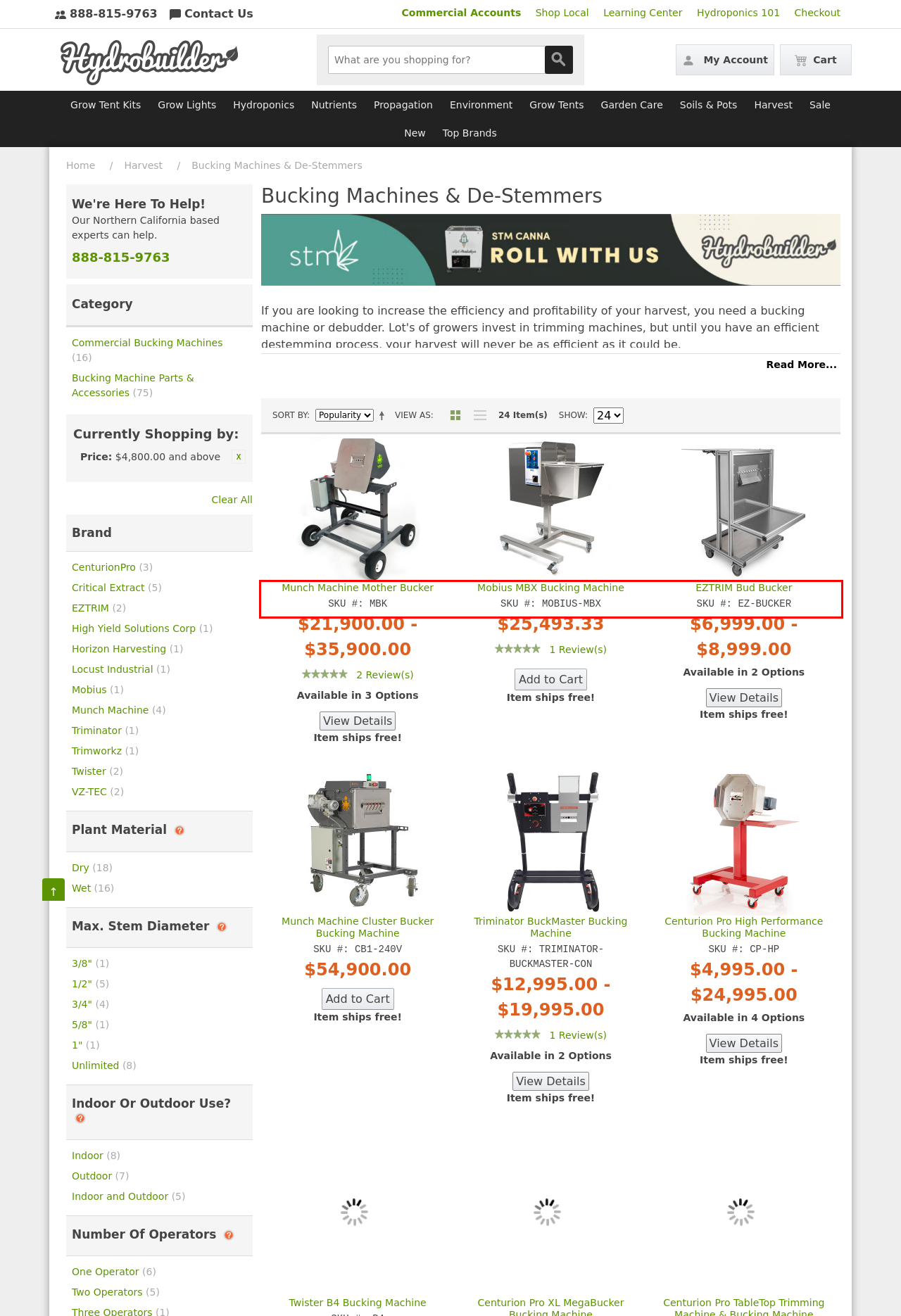You are given a screenshot of a webpage with a UI element highlighted by a red bounding box. Please perform OCR on the text content within this red bounding box.

If you are growing hemp, adding a hemp bucking machine to your arsenal will allow you to achieve profits unlike ever before due to the decrease in labor.